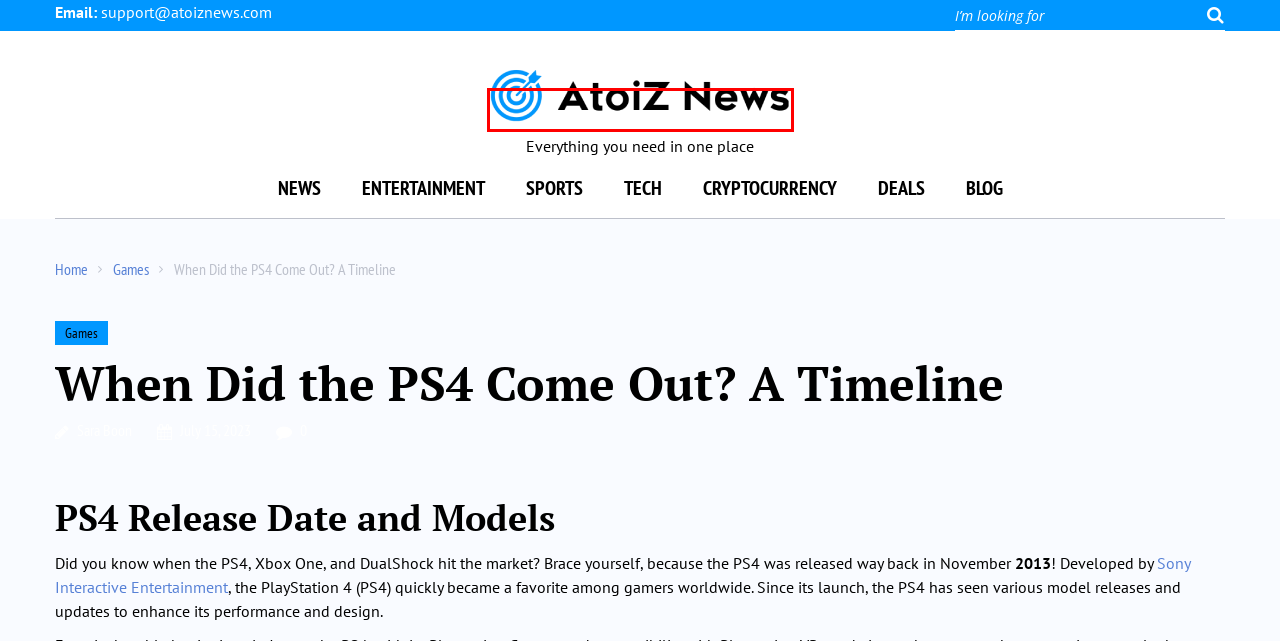Examine the screenshot of a webpage featuring a red bounding box and identify the best matching webpage description for the new page that results from clicking the element within the box. Here are the options:
A. Tech Archives - AtoiZ News
B. Games Archives - AtoiZ News
C. PS4 | Incredible games, non-stop entertainment | PlayStation
D. Sports Archives - AtoiZ News
E. Home
F. BLOG Archives - AtoiZ News
G. News Archives - AtoiZ News
H. Entertainment Archives - AtoiZ News

E